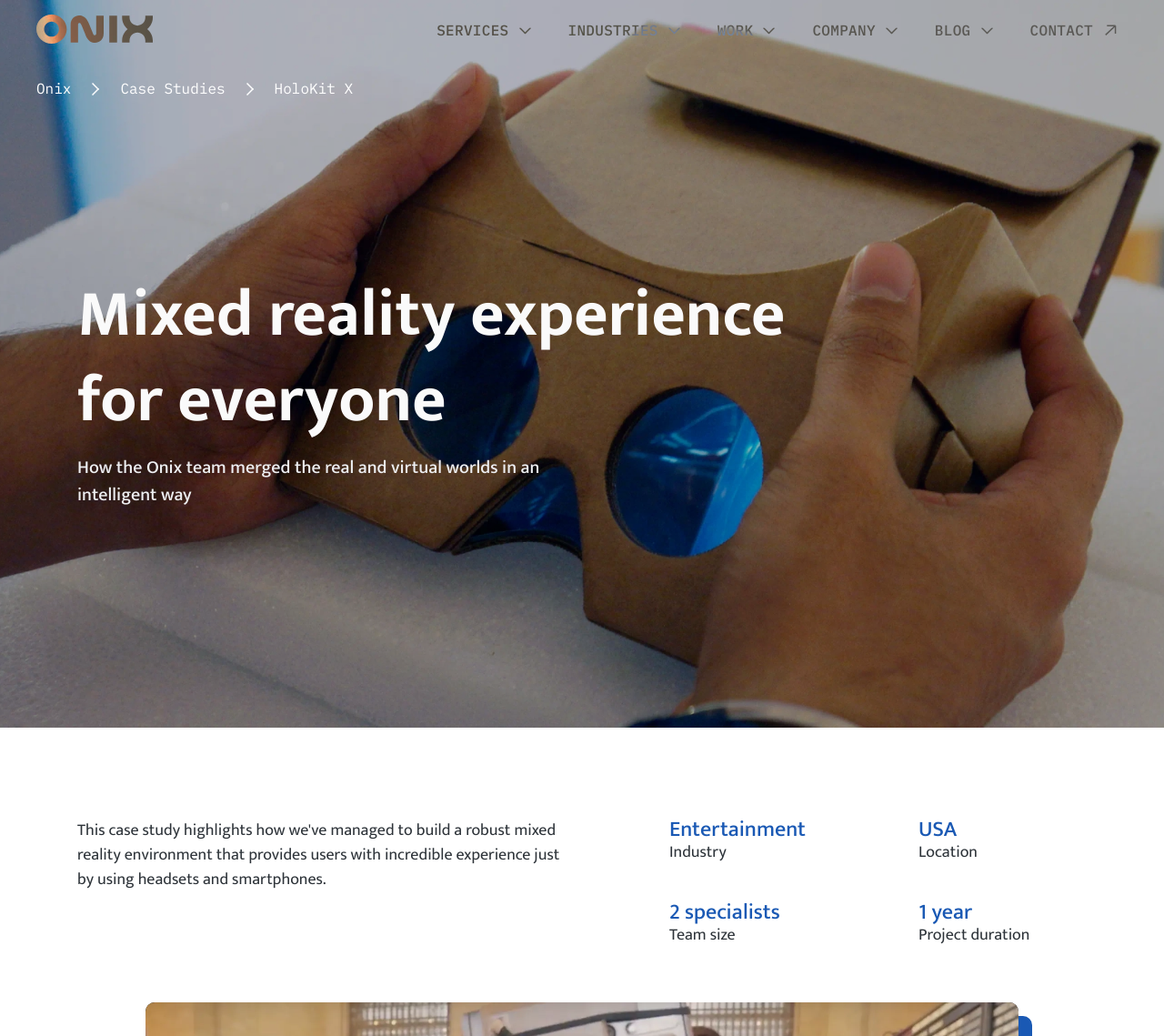Answer the question using only a single word or phrase: 
What is the category that 'Case Studies' belongs to?

WORK